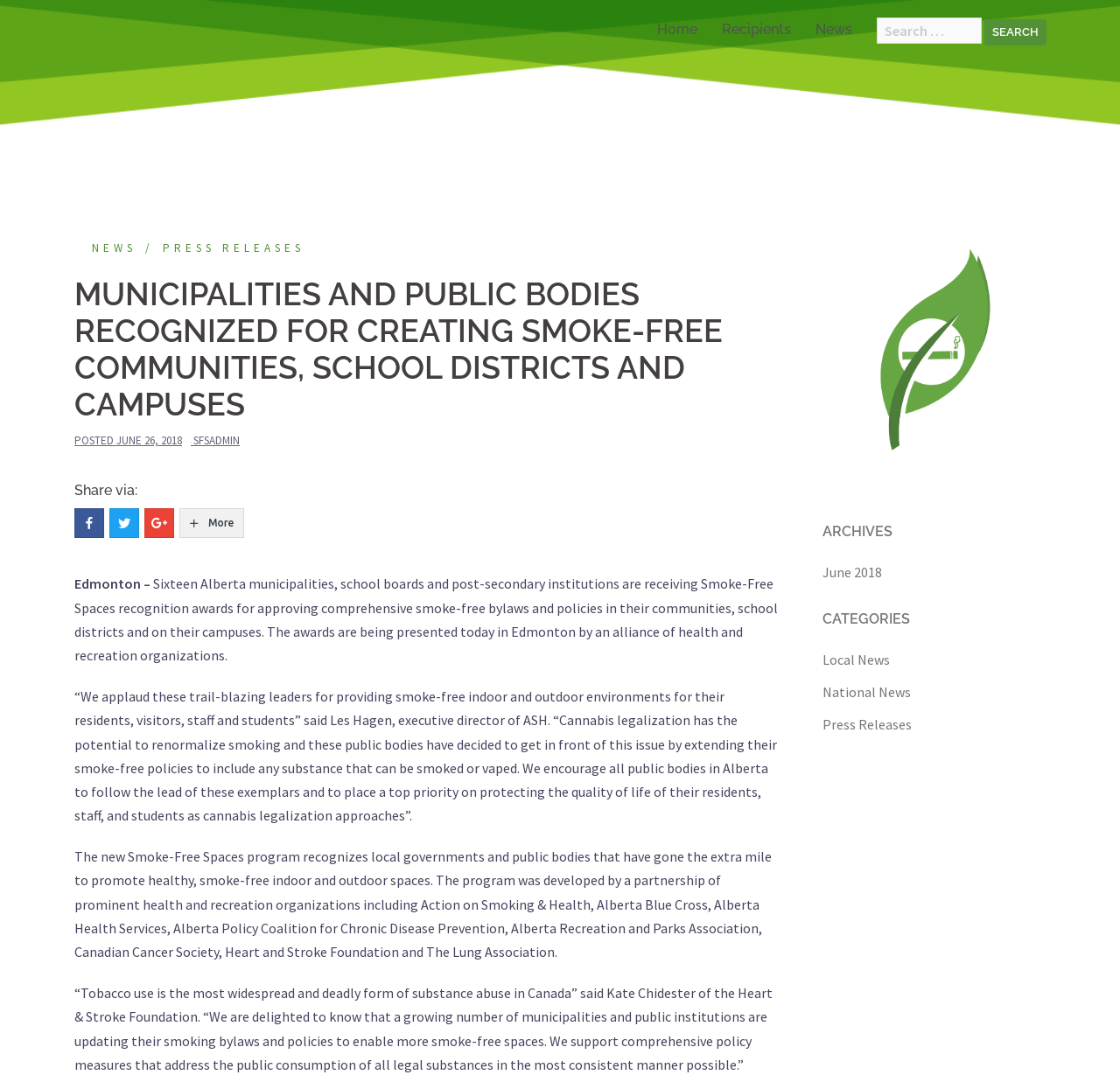Using the details in the image, give a detailed response to the question below:
How many social media sharing links are available?

I found the social media sharing links by looking at the heading 'Share via:' followed by four links with icons. These links are for sharing the content on different social media platforms. Therefore, there are 4 social media sharing links available.